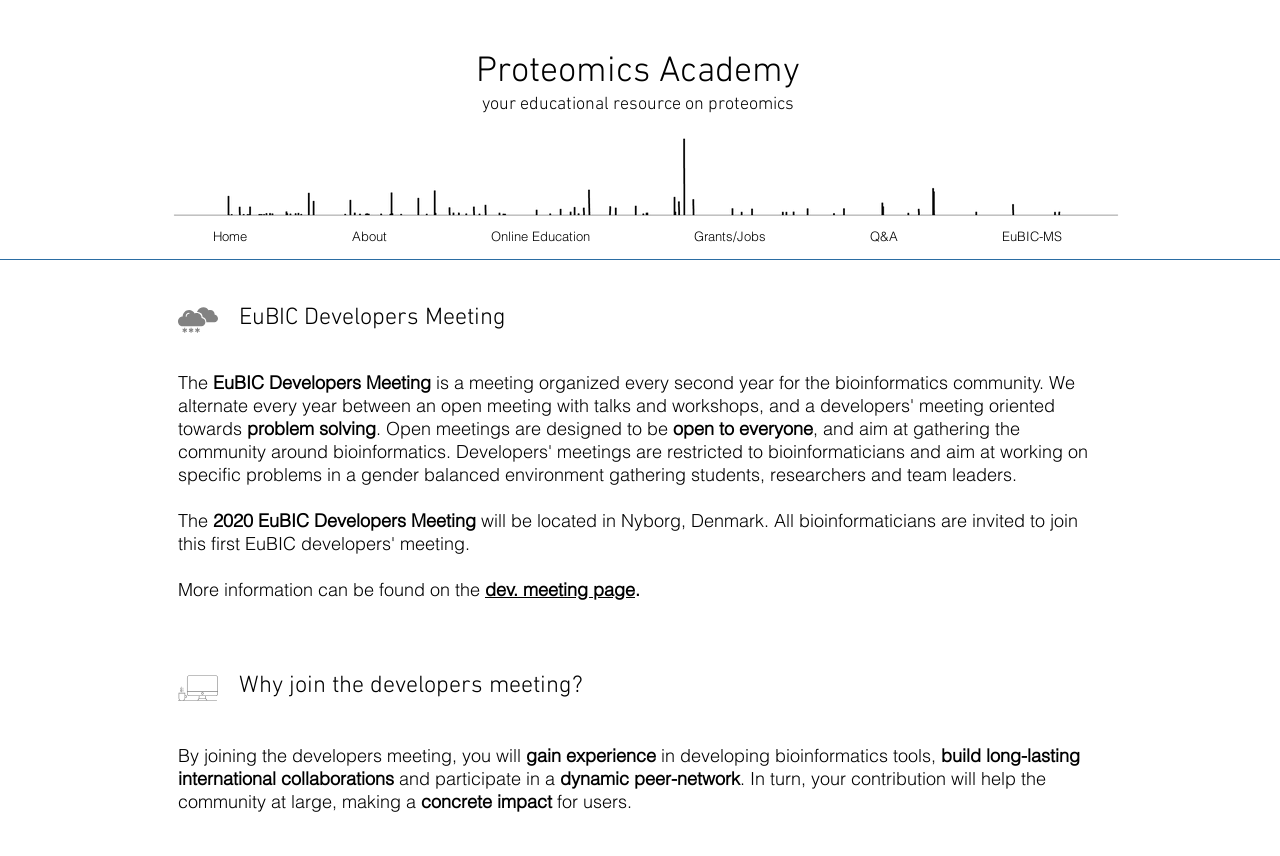Using the provided element description "dev. meeting page", determine the bounding box coordinates of the UI element.

[0.379, 0.675, 0.496, 0.702]